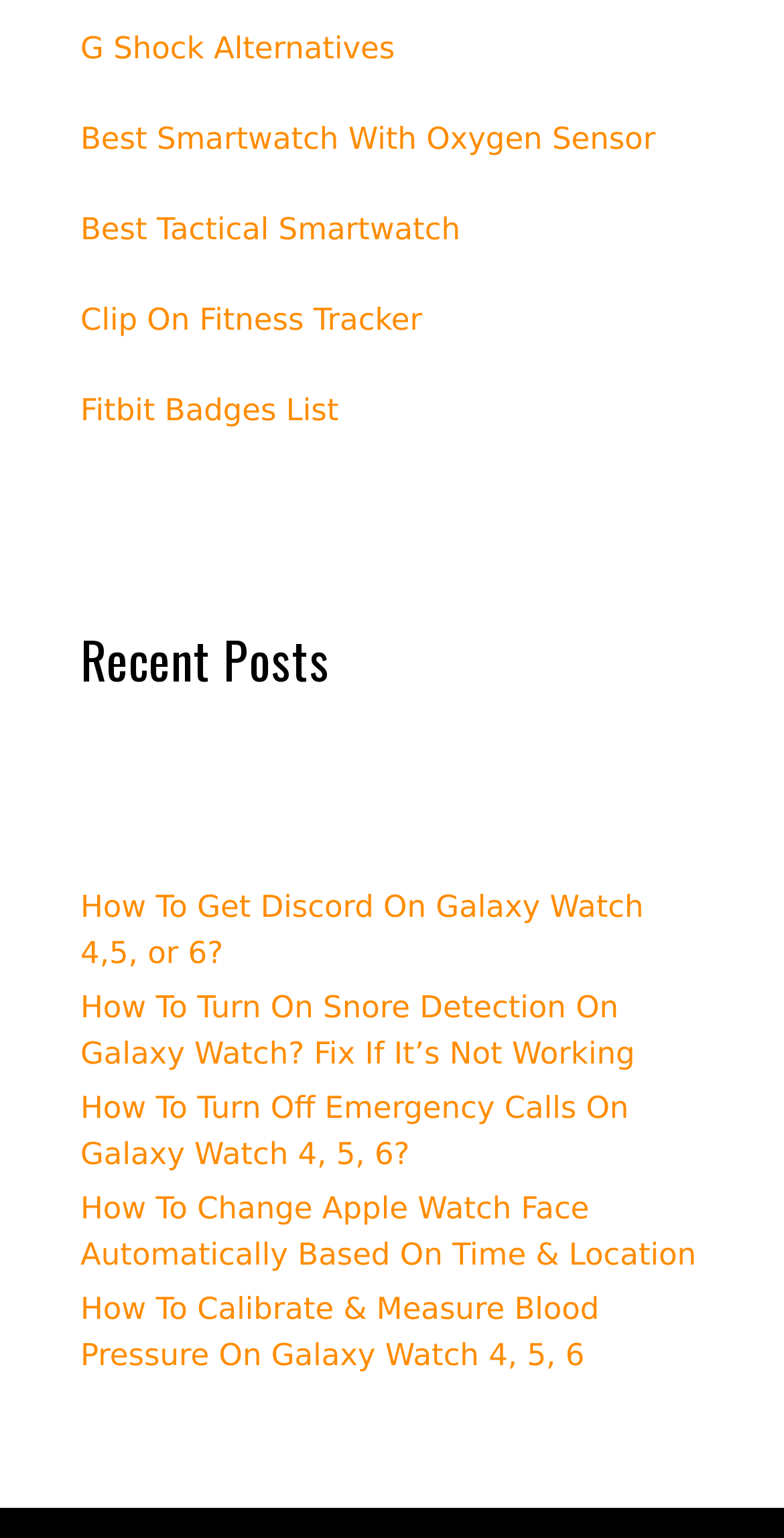Find the bounding box coordinates of the clickable element required to execute the following instruction: "Select Parker Oil Offices". Provide the coordinates as four float numbers between 0 and 1, i.e., [left, top, right, bottom].

None